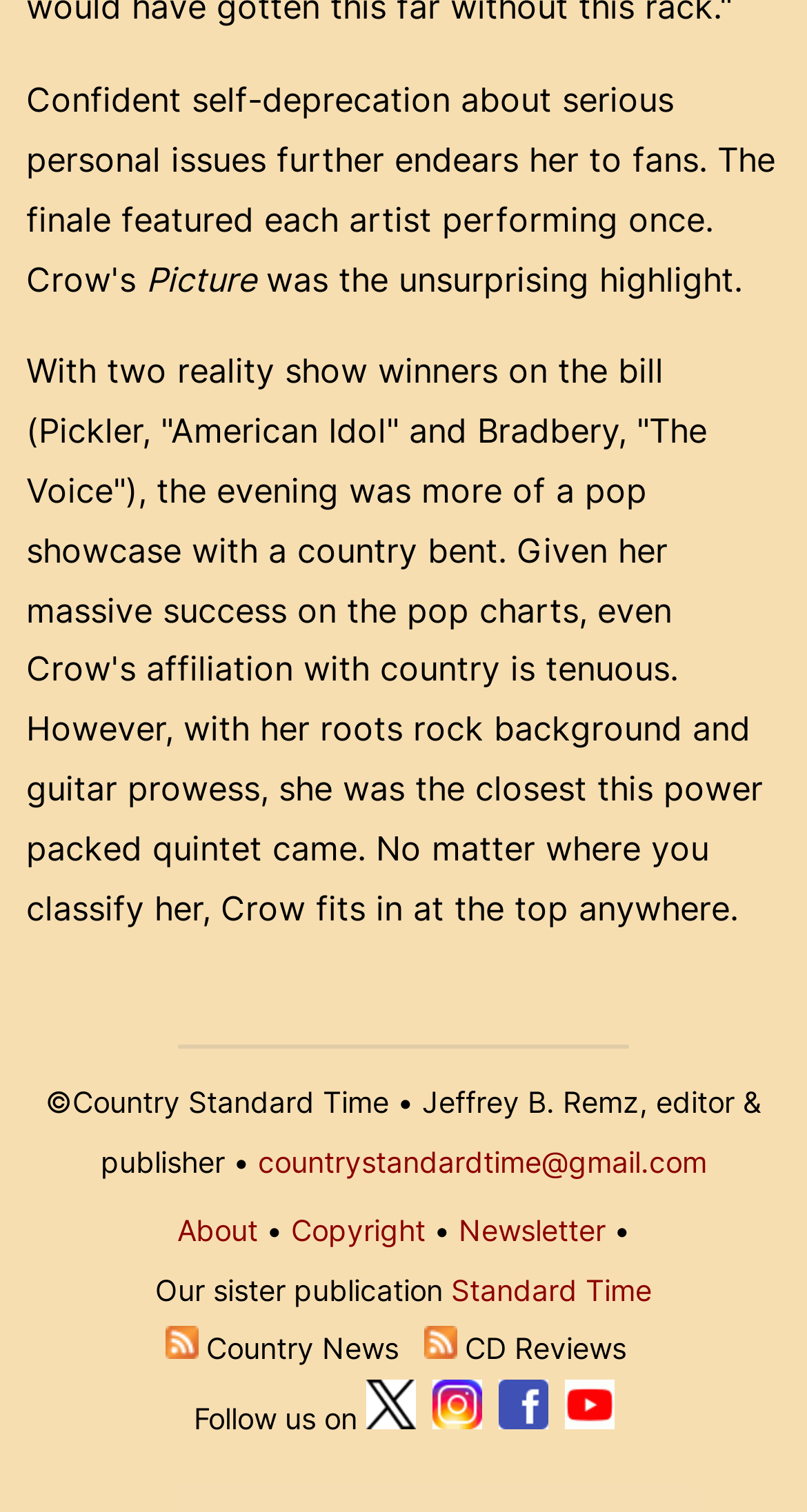Identify the bounding box coordinates for the region to click in order to carry out this instruction: "Follow us on Twitter". Provide the coordinates using four float numbers between 0 and 1, formatted as [left, top, right, bottom].

[0.453, 0.926, 0.514, 0.95]